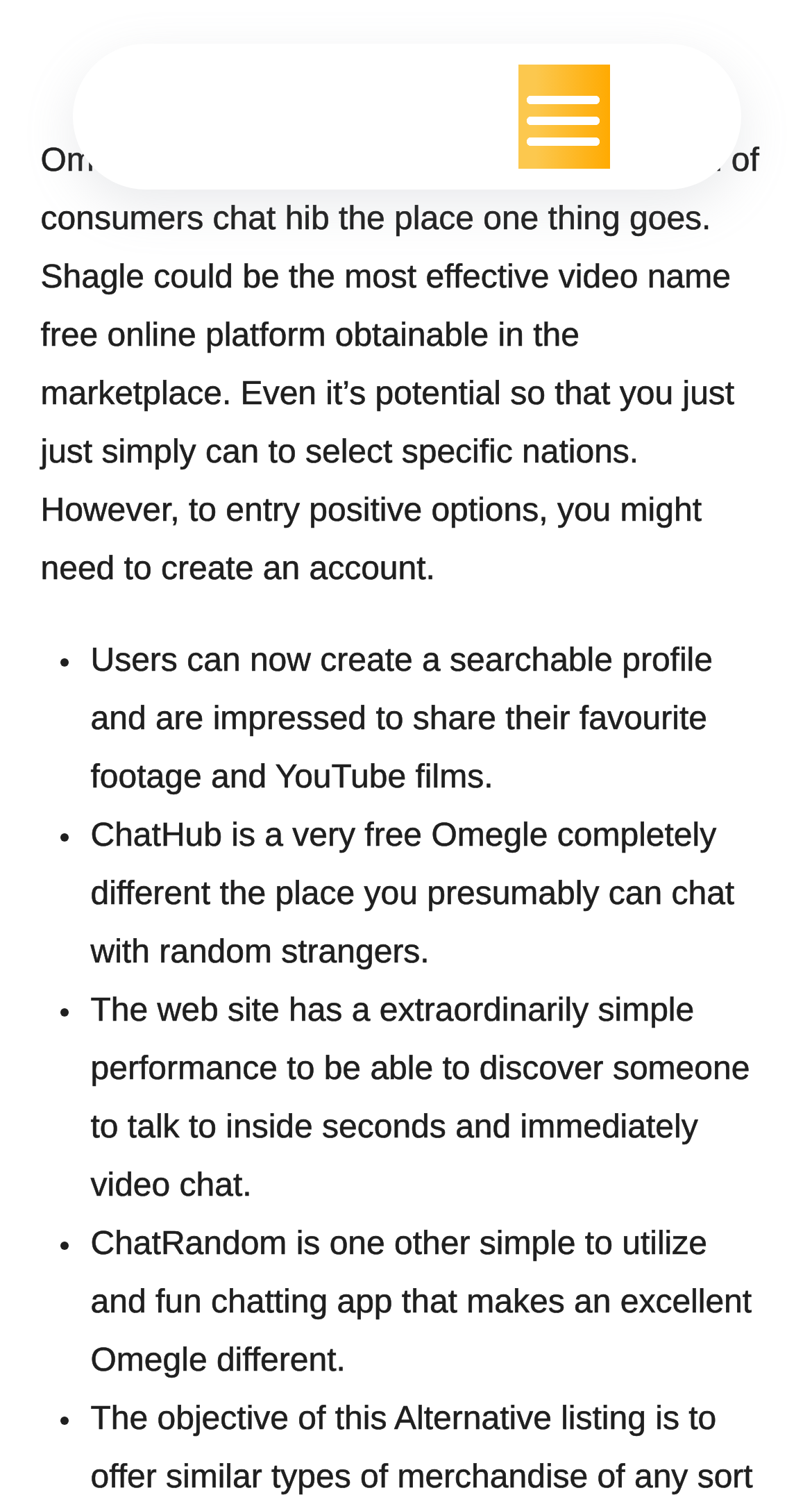What is ChatHub?
Relying on the image, give a concise answer in one word or a brief phrase.

A free Omegle alternative